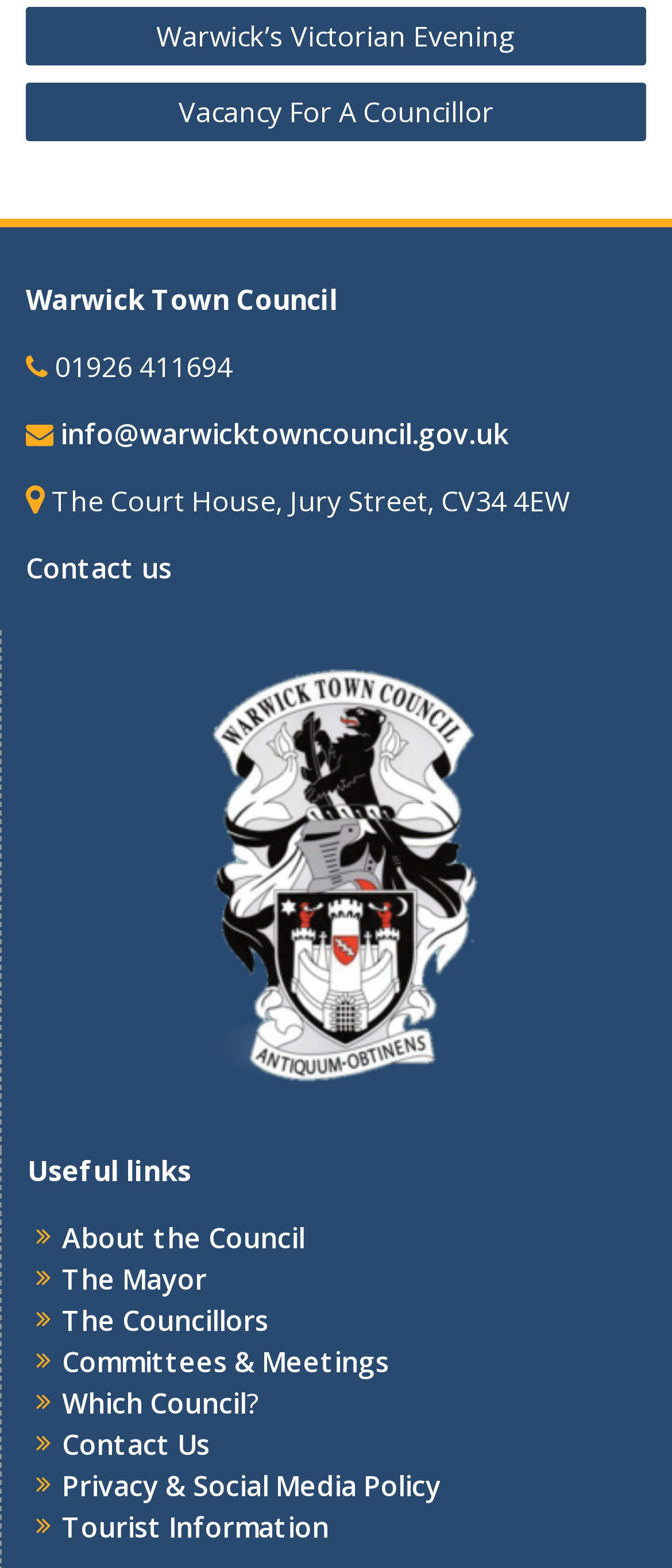Refer to the image and answer the question with as much detail as possible: What is the phone number of Warwick Town Council?

I found the phone number by looking at the StaticText element with the bounding box coordinates [0.072, 0.222, 0.346, 0.246], which contains the text '01926 411694'.